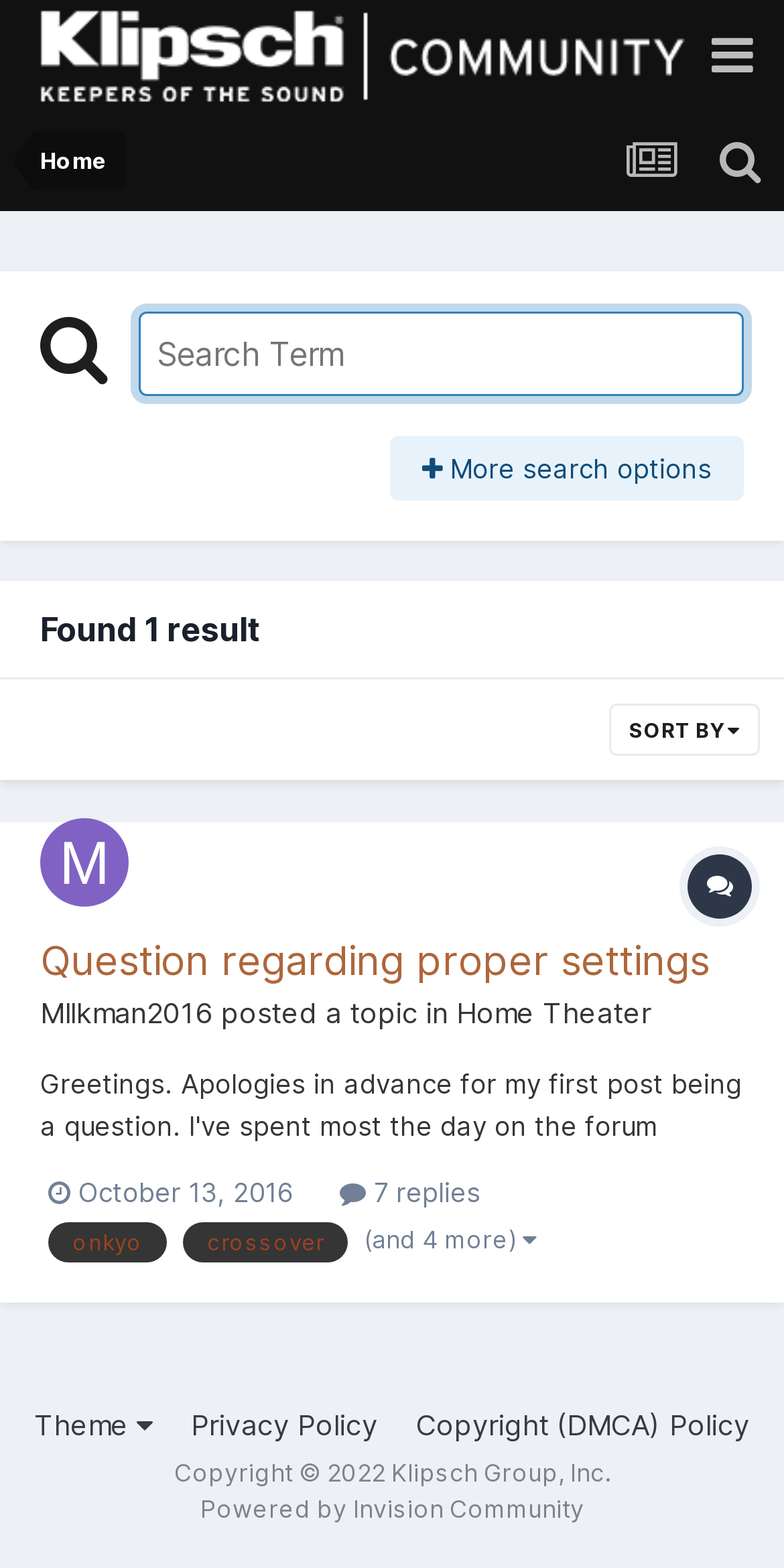Locate the UI element described by October 13, 2016 in the provided webpage screenshot. Return the bounding box coordinates in the format (top-left x, top-left y, bottom-right x, bottom-right y), ensuring all values are between 0 and 1.

[0.062, 0.749, 0.374, 0.77]